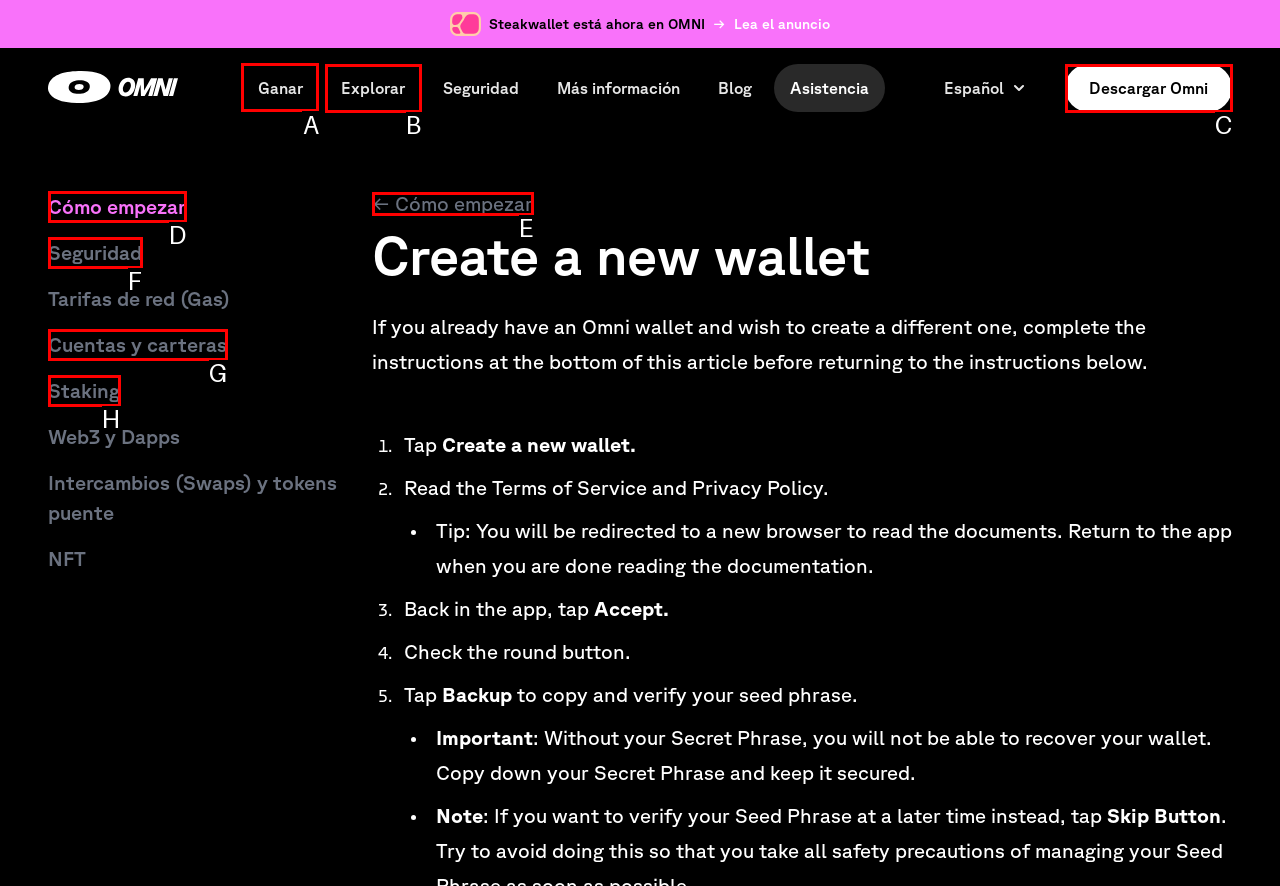Determine which HTML element should be clicked for this task: Click the 'Ganar' link
Provide the option's letter from the available choices.

A